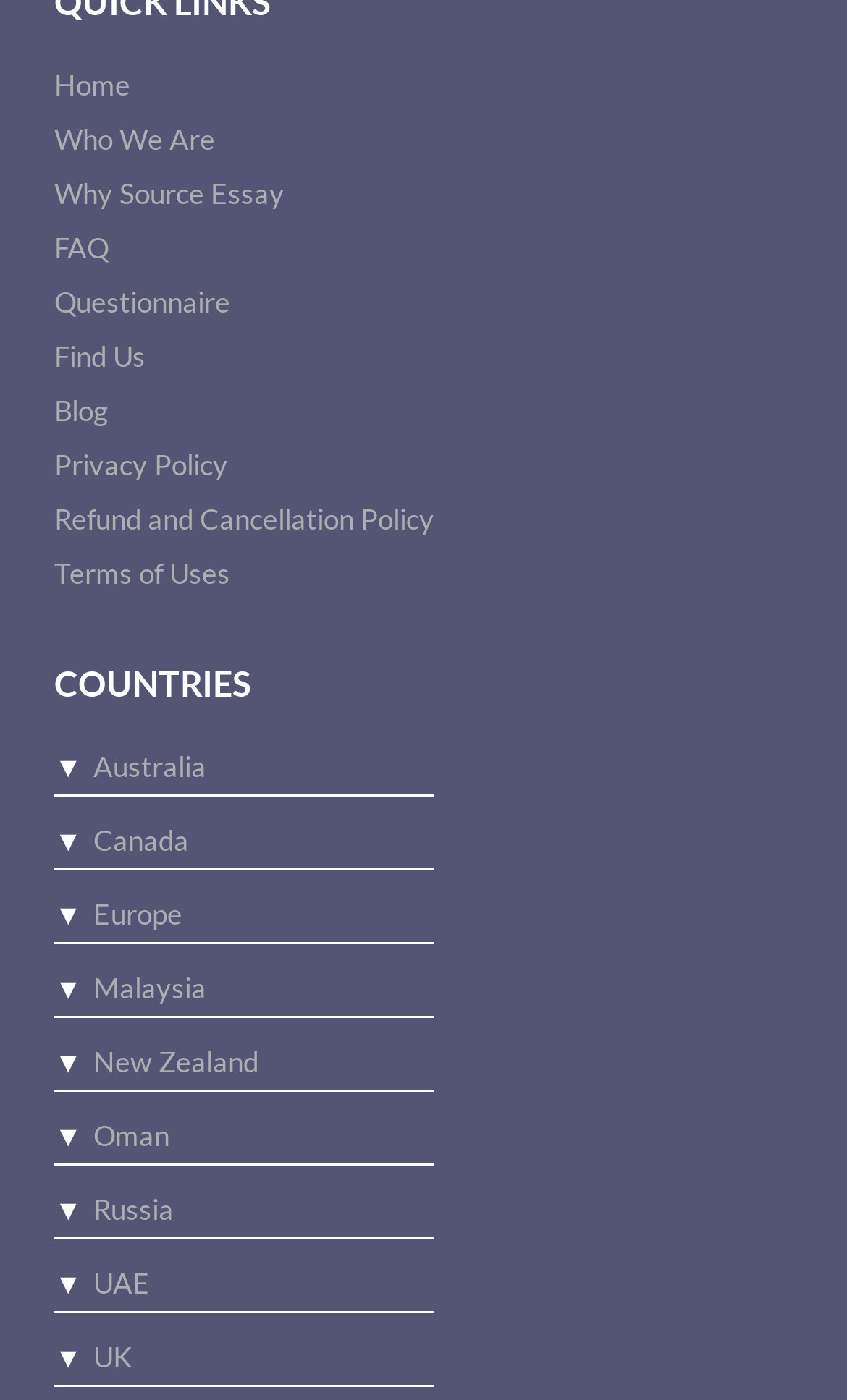Please determine the bounding box coordinates of the clickable area required to carry out the following instruction: "Select Australia". The coordinates must be four float numbers between 0 and 1, represented as [left, top, right, bottom].

[0.064, 0.529, 0.513, 0.569]